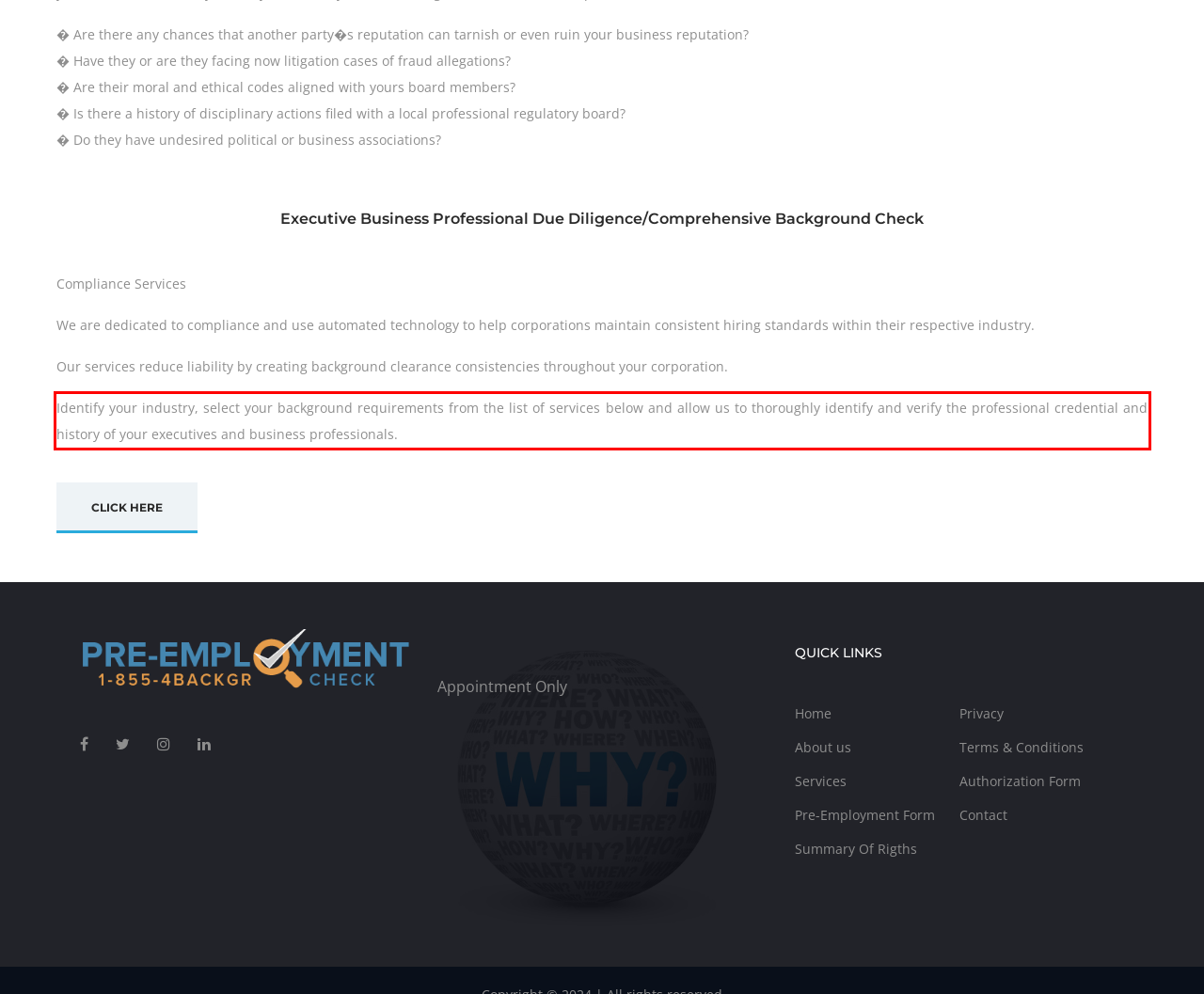Please perform OCR on the text within the red rectangle in the webpage screenshot and return the text content.

Identify your industry, select your background requirements from the list of services below and allow us to thoroughly identify and verify the professional credential and history of your executives and business professionals.